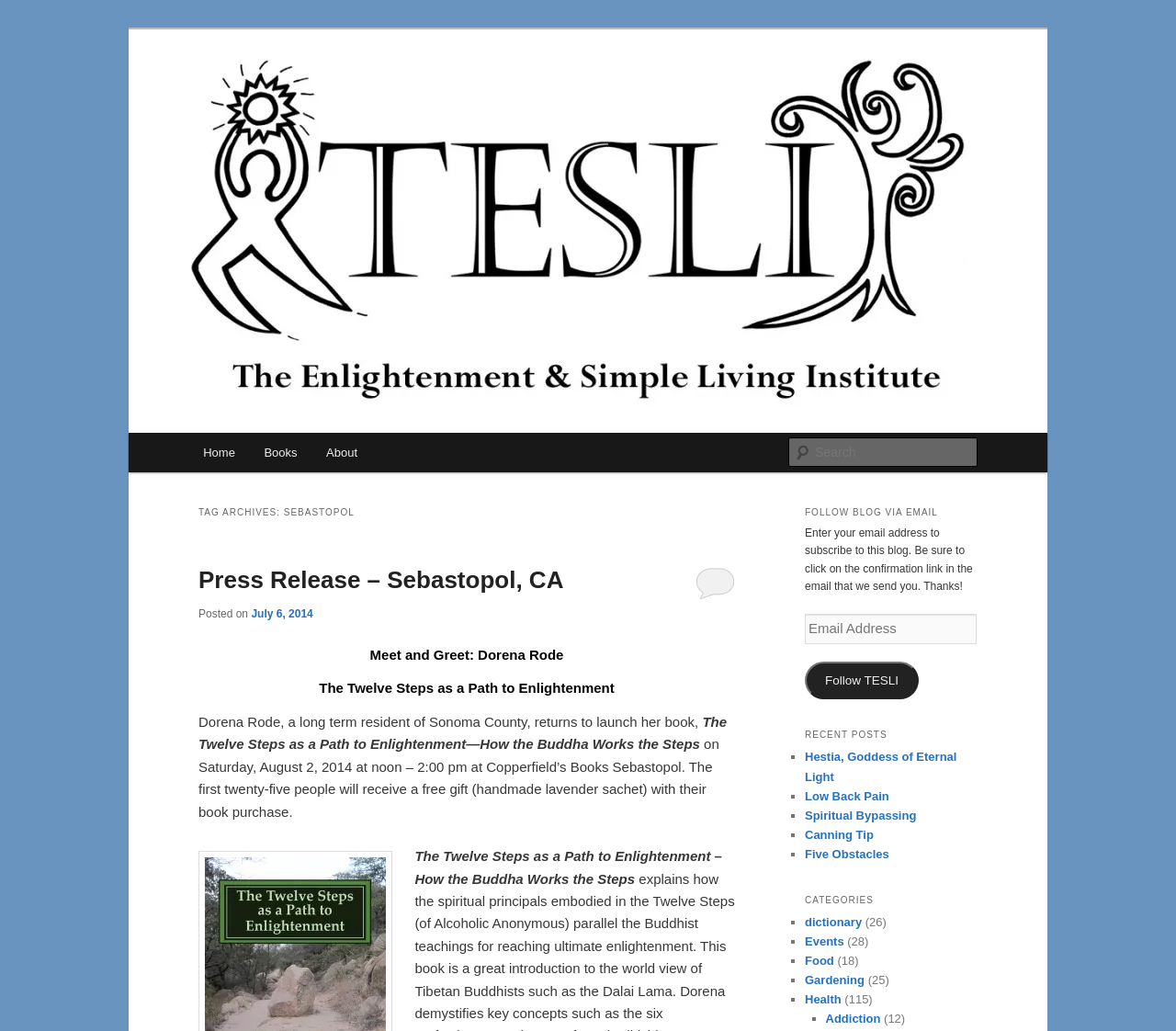Please respond to the question using a single word or phrase:
What is the purpose of the textbox?

To subscribe to the blog